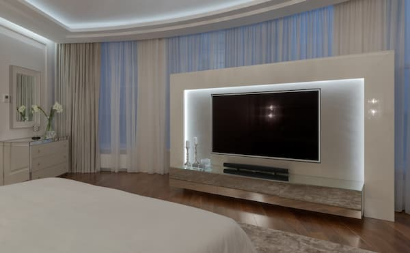What is the purpose of the soft lighting?
Respond with a short answer, either a single word or a phrase, based on the image.

To enhance ambiance